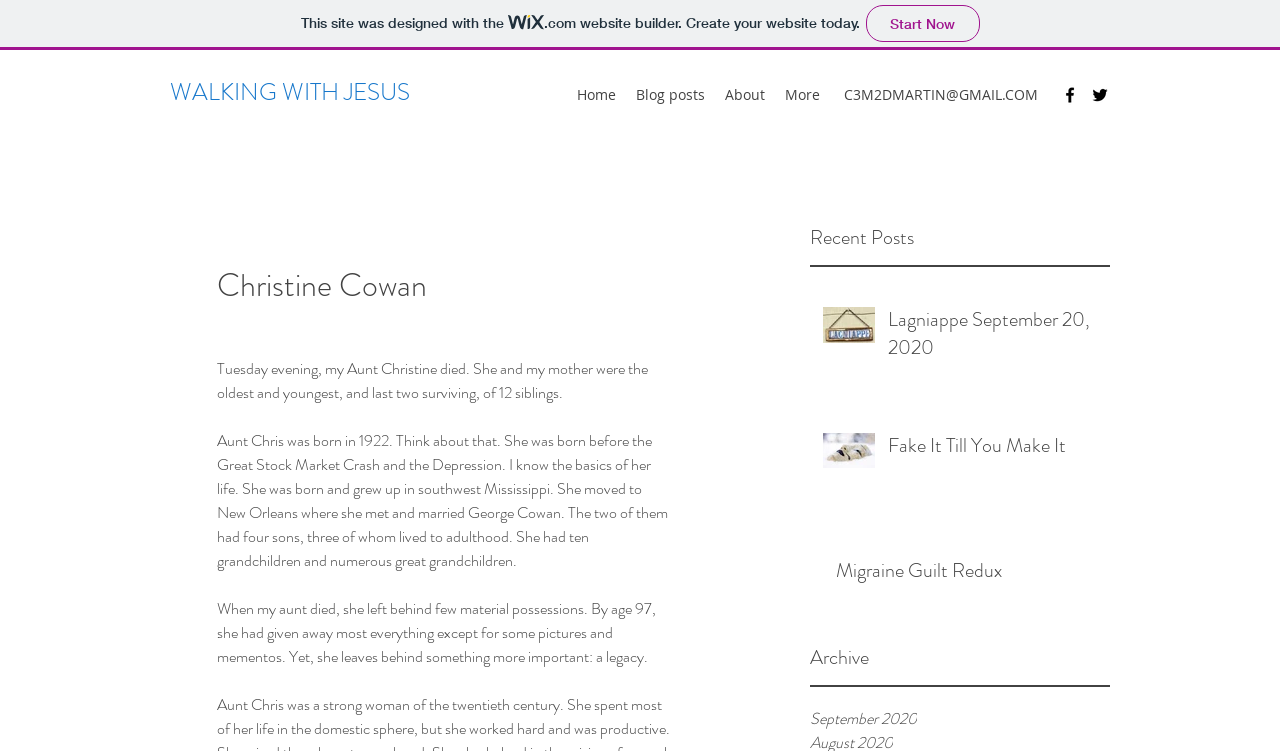Describe the entire webpage, focusing on both content and design.

This webpage is a personal blog dedicated to Christine Cowan. At the top, there is a link to create a website with Wix.com, accompanied by a small Wix logo. Below this, the title "WALKING WITH JESUS" is prominently displayed. 

To the right of the title, a navigation menu is located, containing links to "Home", "Blog posts", "About", and "More". Further to the right, an email address "C3M2DMARTIN@GMAIL.COM" is displayed, followed by a social media bar with links to Facebook and Twitter, each accompanied by their respective logos.

The main content of the webpage is divided into two sections. On the left, there is a list of recent posts, with three articles titled "Lagniappe September 20, 2020", "Fake It Till You Make It", and "Migraine Guilt Redux". Each article has a corresponding image and a link to read more. Below the list of recent posts, there is an "Archive" section with a link to "September 2020".

On the right, there is a single post dedicated to Christine Cowan, with a heading displaying her name. The post is a tribute to her life, describing her birth in 1922, her upbringing, and her family. The text also reflects on her legacy, mentioning that she left behind few material possessions but a rich heritage.